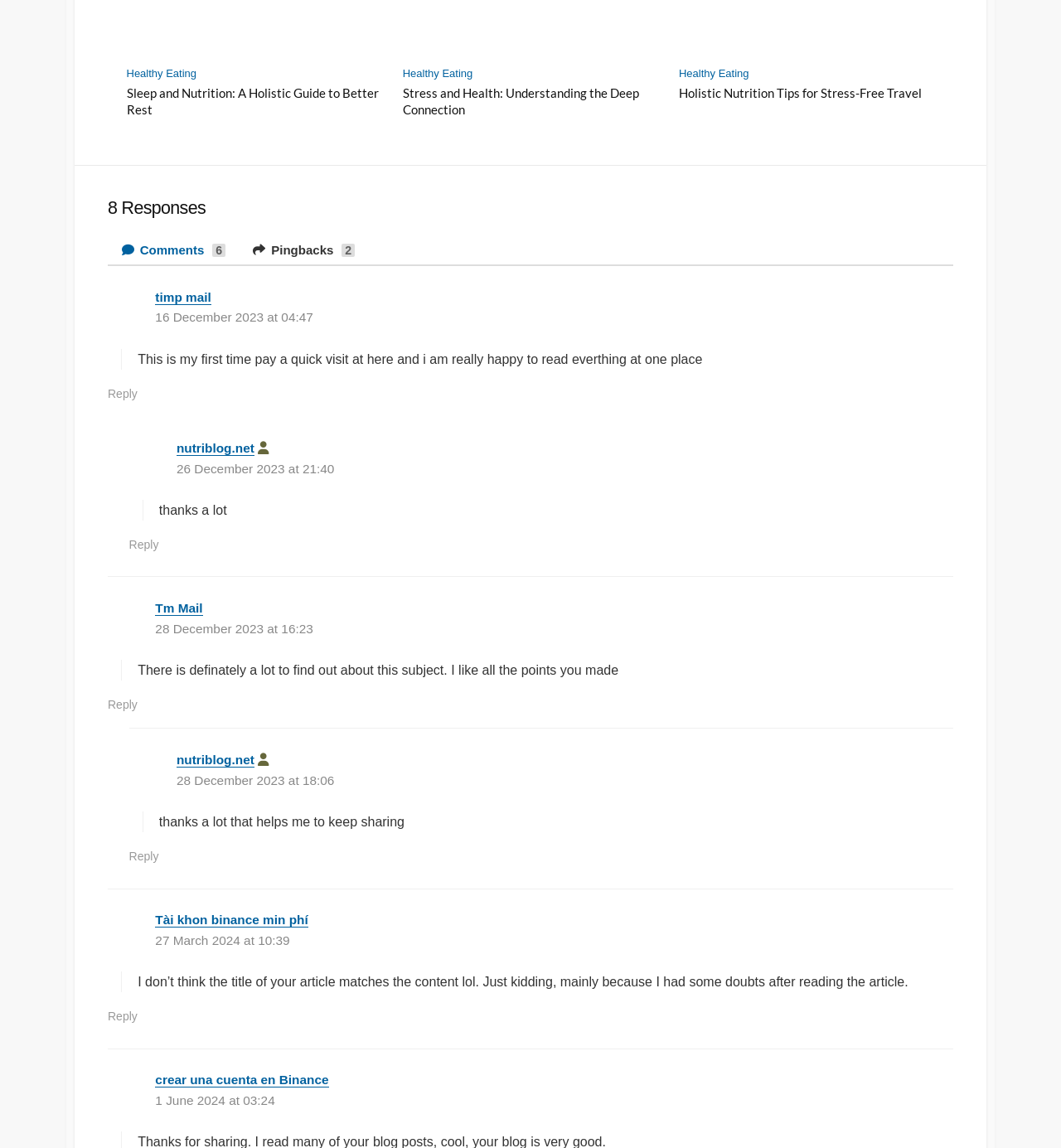Use a single word or phrase to answer the following:
What is the topic of the first article?

Sleep and Nutrition